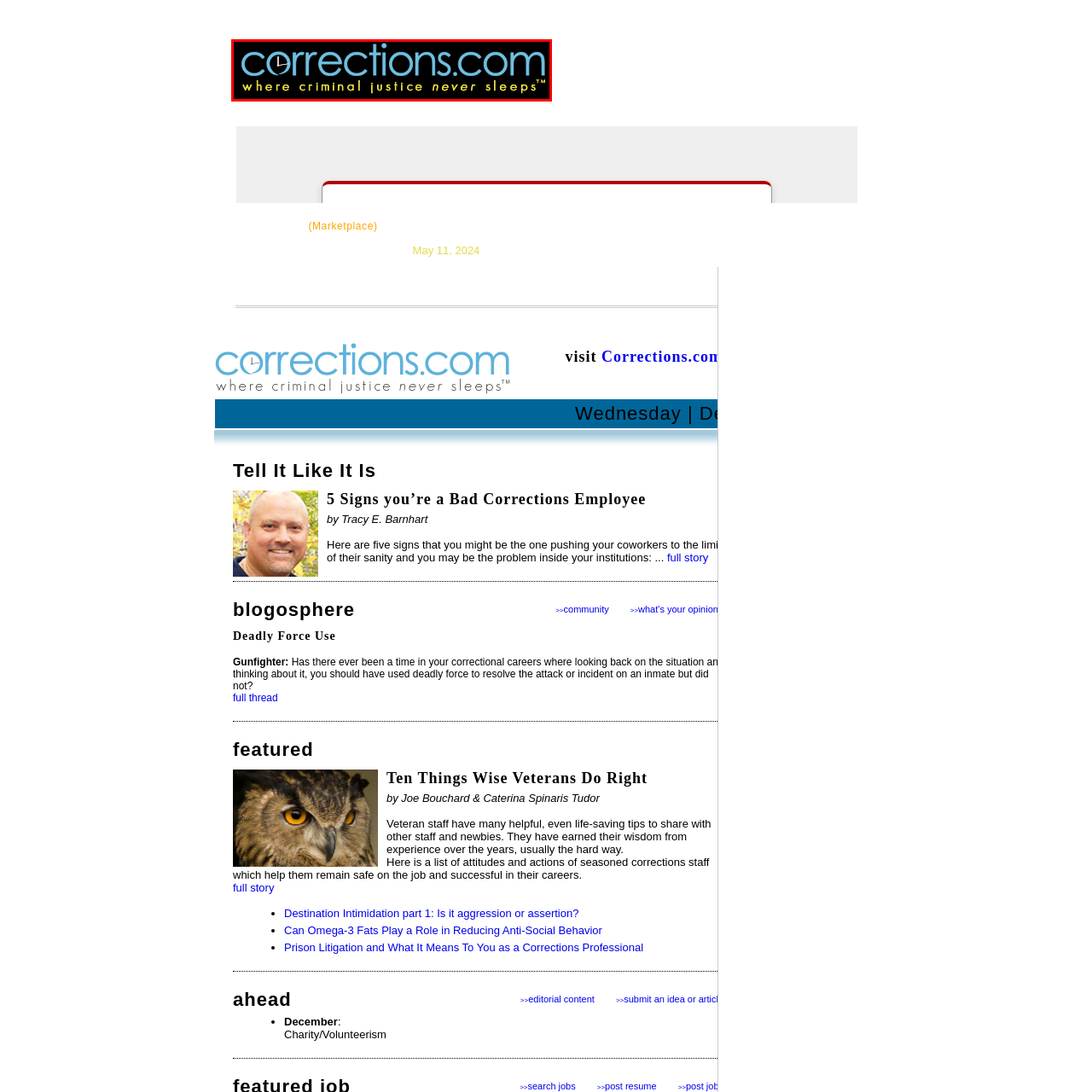Describe in detail the contents of the image highlighted within the red box.

The image features the logo of Corrections.com, presented in a modern and eye-catching design. The dominant text reads "corrections.com" in a bold, vibrant blue font, conveying a sense of authority and trust. Below the main text, the tagline "where criminal justice never sleeps™" is displayed in a sleek yellow font, emphasizing the site's commitment to providing up-to-date information and resources related to the corrections community. The graphic element of a clock incorporated into the logo visually reinforces the theme of vigilance and constant monitoring within the realm of criminal justice. This professional imagery positions Corrections.com as a pivotal online hub for discussions, resources, and community engagement in the field of corrections and rehabilitation.